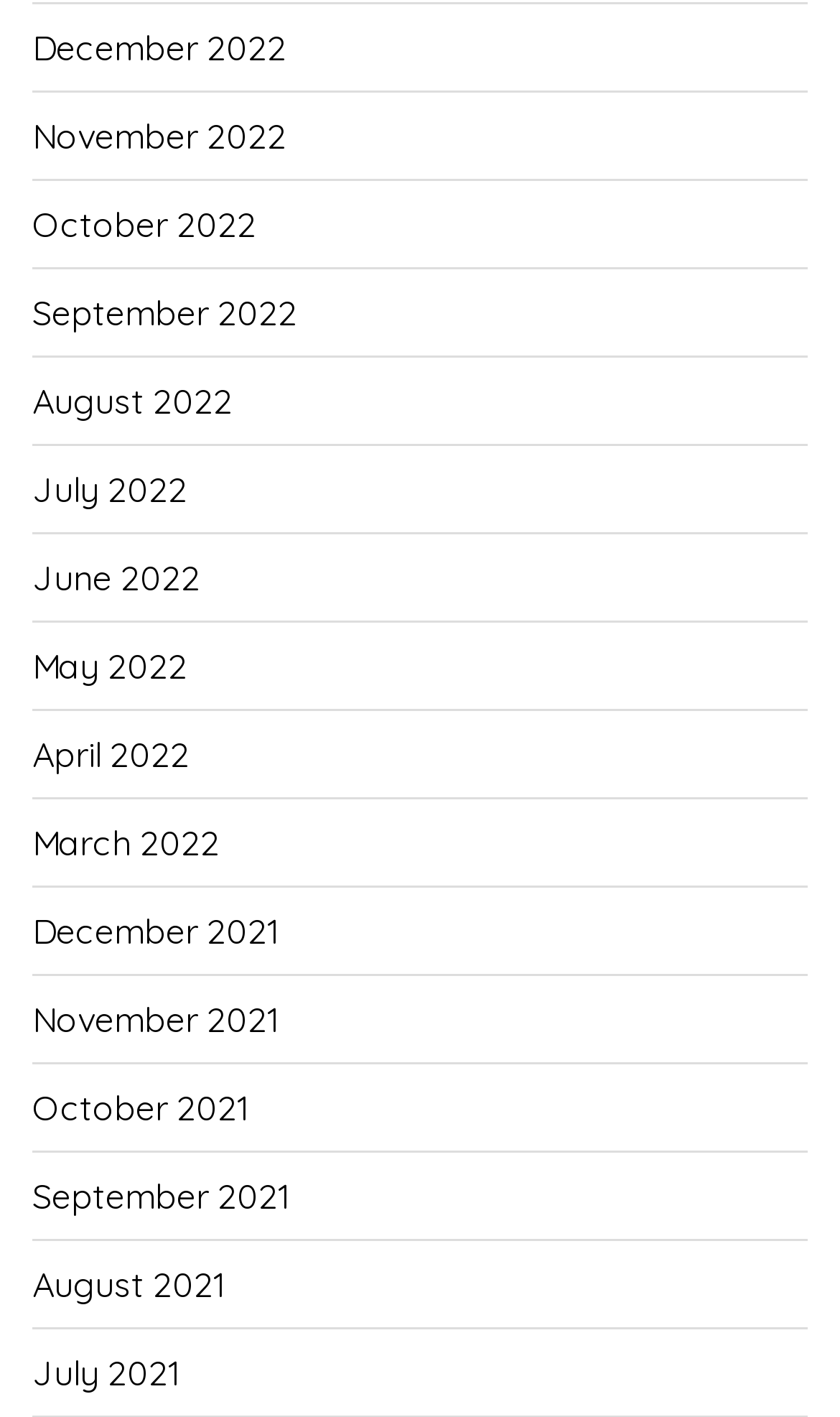Determine the bounding box coordinates for the UI element matching this description: "Go to Top".

None